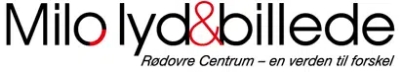Where is Milo lyd & billede located?
Answer with a single word or phrase by referring to the visual content.

Rødovre Center